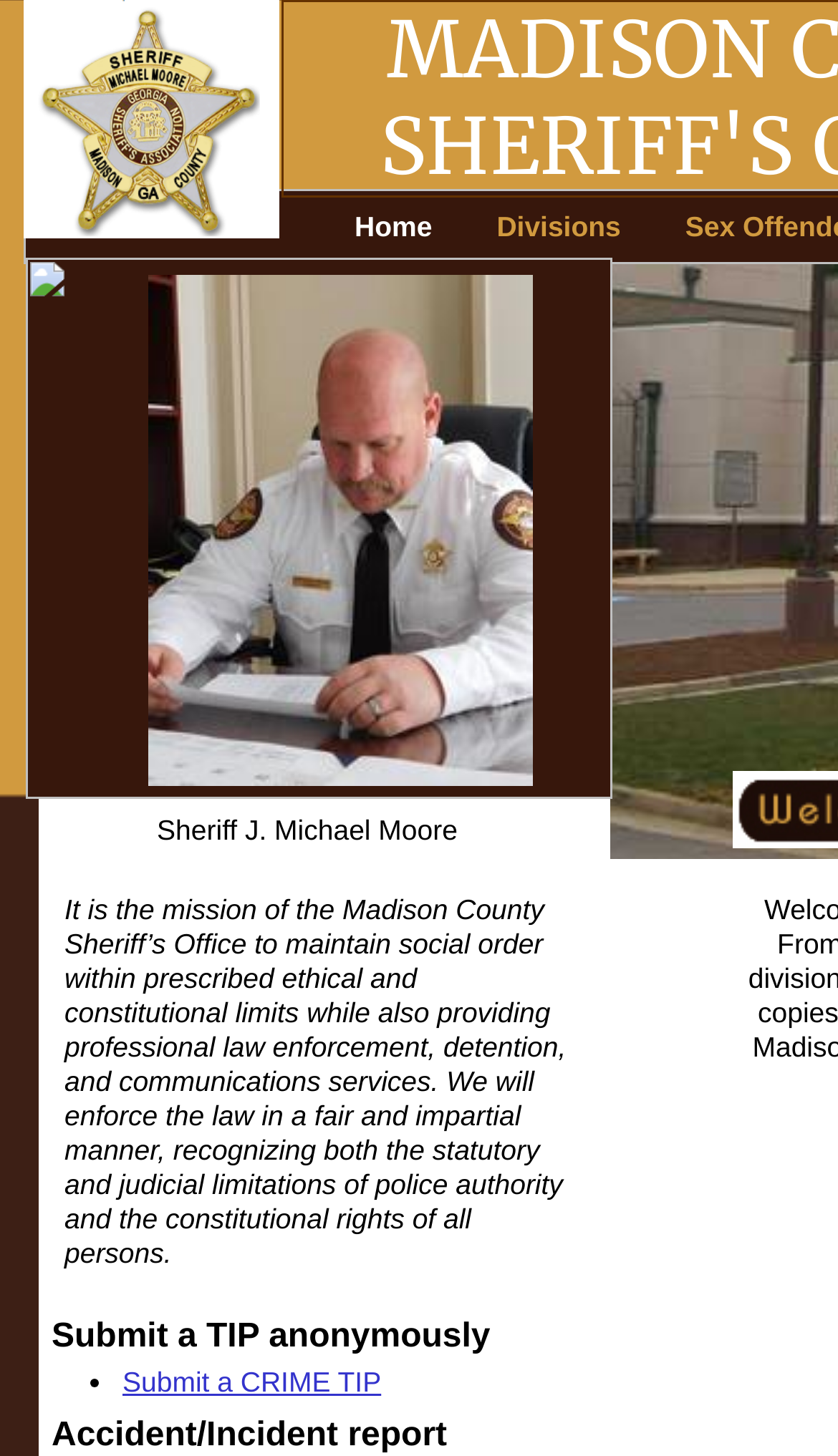Who is the sheriff of Madison County?
Using the information presented in the image, please offer a detailed response to the question.

The sheriff's name is mentioned in the static text element 'Sheriff J. Michael Moore' located at the top of the webpage, indicating that he is the current sheriff of Madison County.